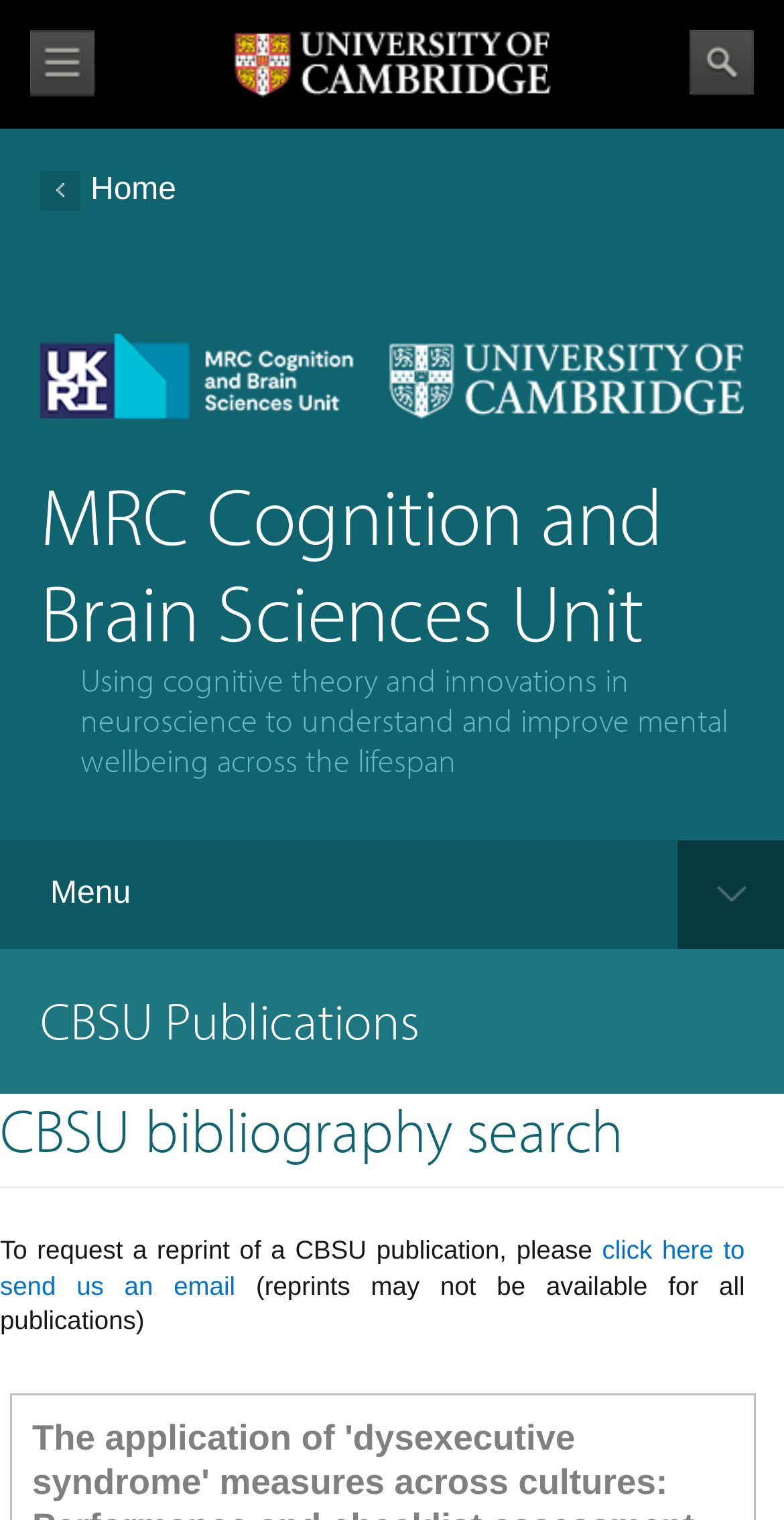How can I request a reprint of a publication?
Can you provide an in-depth and detailed response to the question?

I found the answer by reading the static text 'To request a reprint of a CBSU publication, please' followed by a link 'click here to send us an email', which suggests that clicking on the link will allow me to request a reprint.